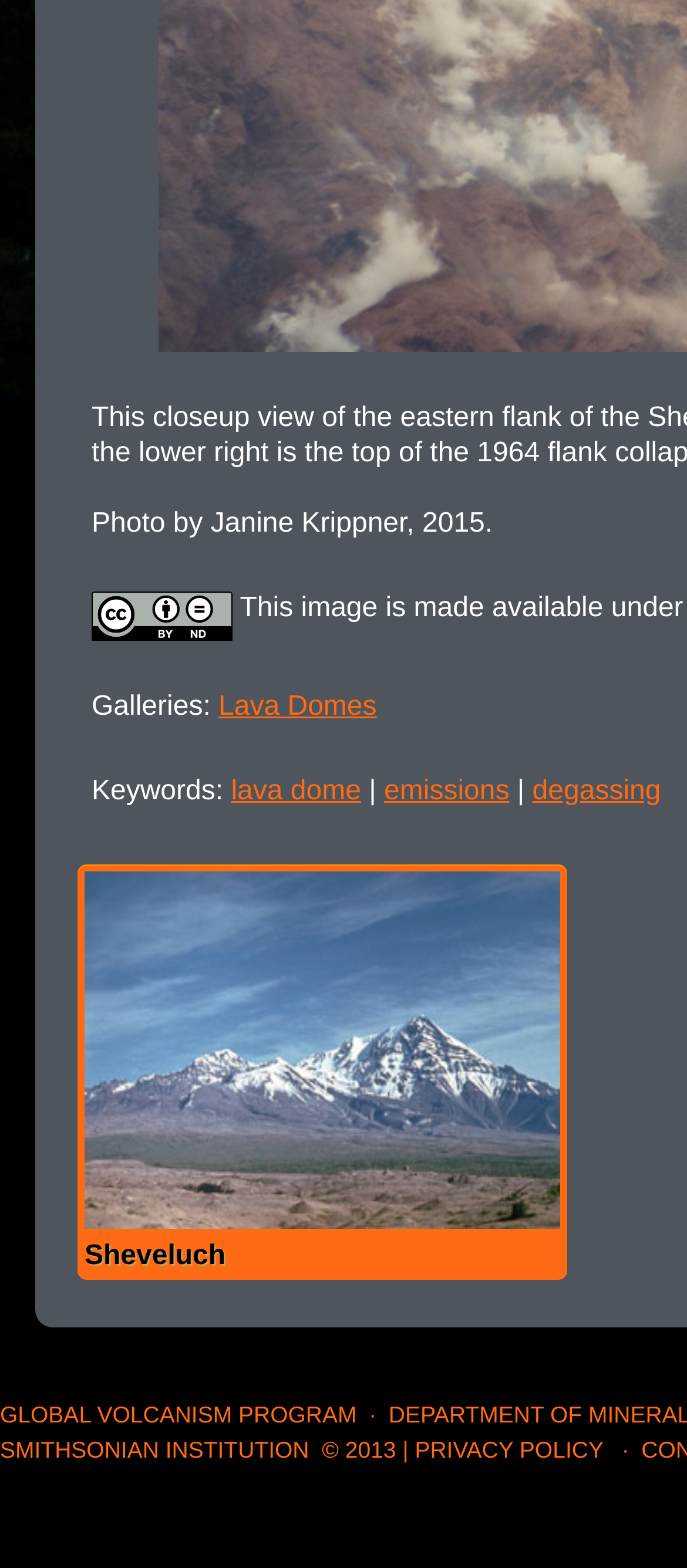Select the bounding box coordinates of the element I need to click to carry out the following instruction: "Read PRIVACY POLICY".

[0.604, 0.916, 0.878, 0.933]